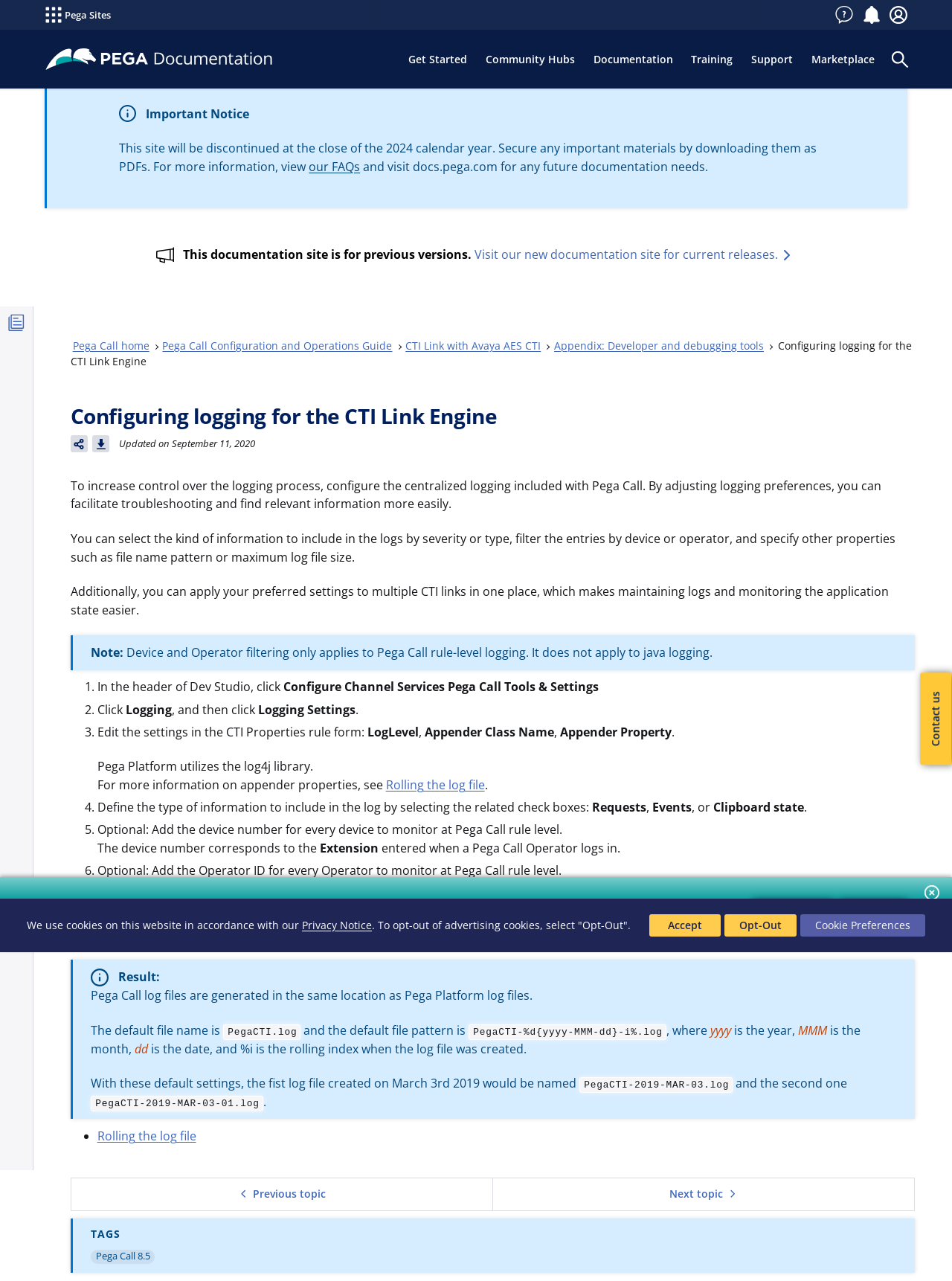Please identify the bounding box coordinates of the clickable element to fulfill the following instruction: "Get Started". The coordinates should be four float numbers between 0 and 1, i.e., [left, top, right, bottom].

[0.419, 0.041, 0.5, 0.051]